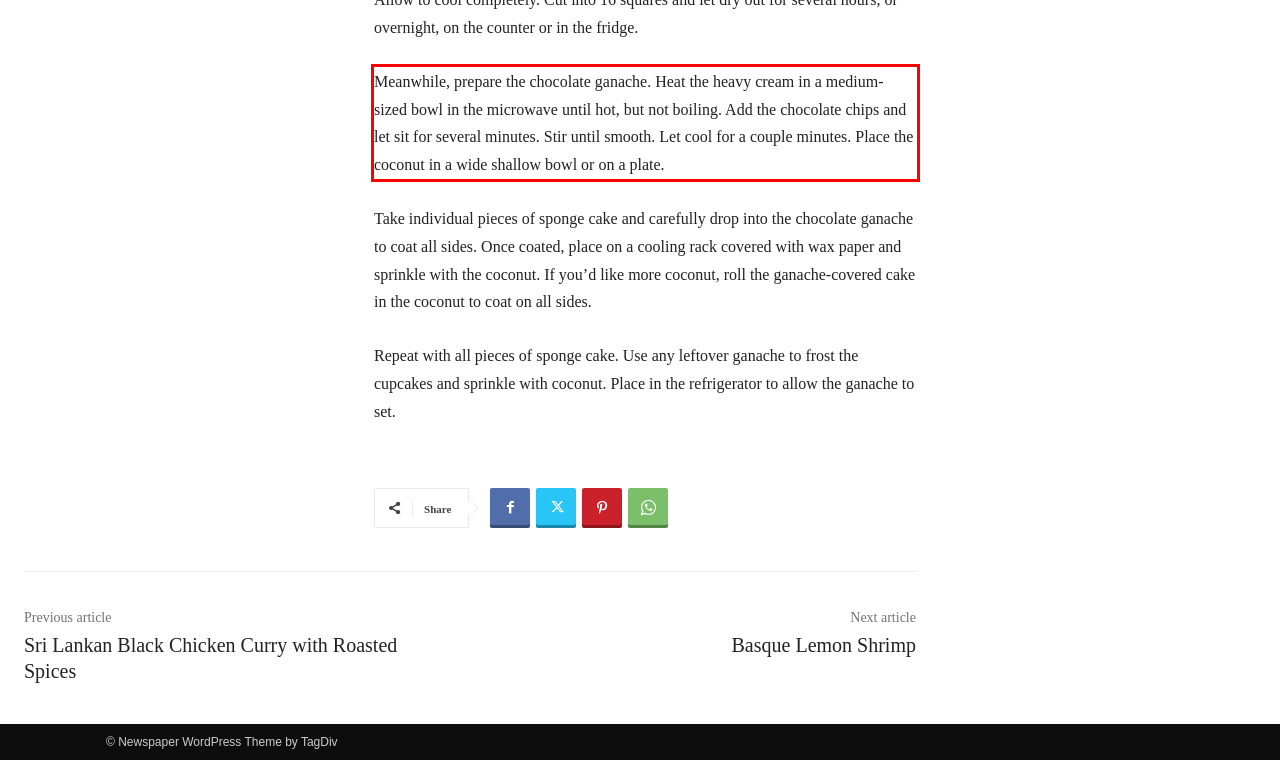Please analyze the provided webpage screenshot and perform OCR to extract the text content from the red rectangle bounding box.

Meanwhile, prepare the chocolate ganache. Heat the heavy cream in a medium-sized bowl in the microwave until hot, but not boiling. Add the chocolate chips and let sit for several minutes. Stir until smooth. Let cool for a couple minutes. Place the coconut in a wide shallow bowl or on a plate.